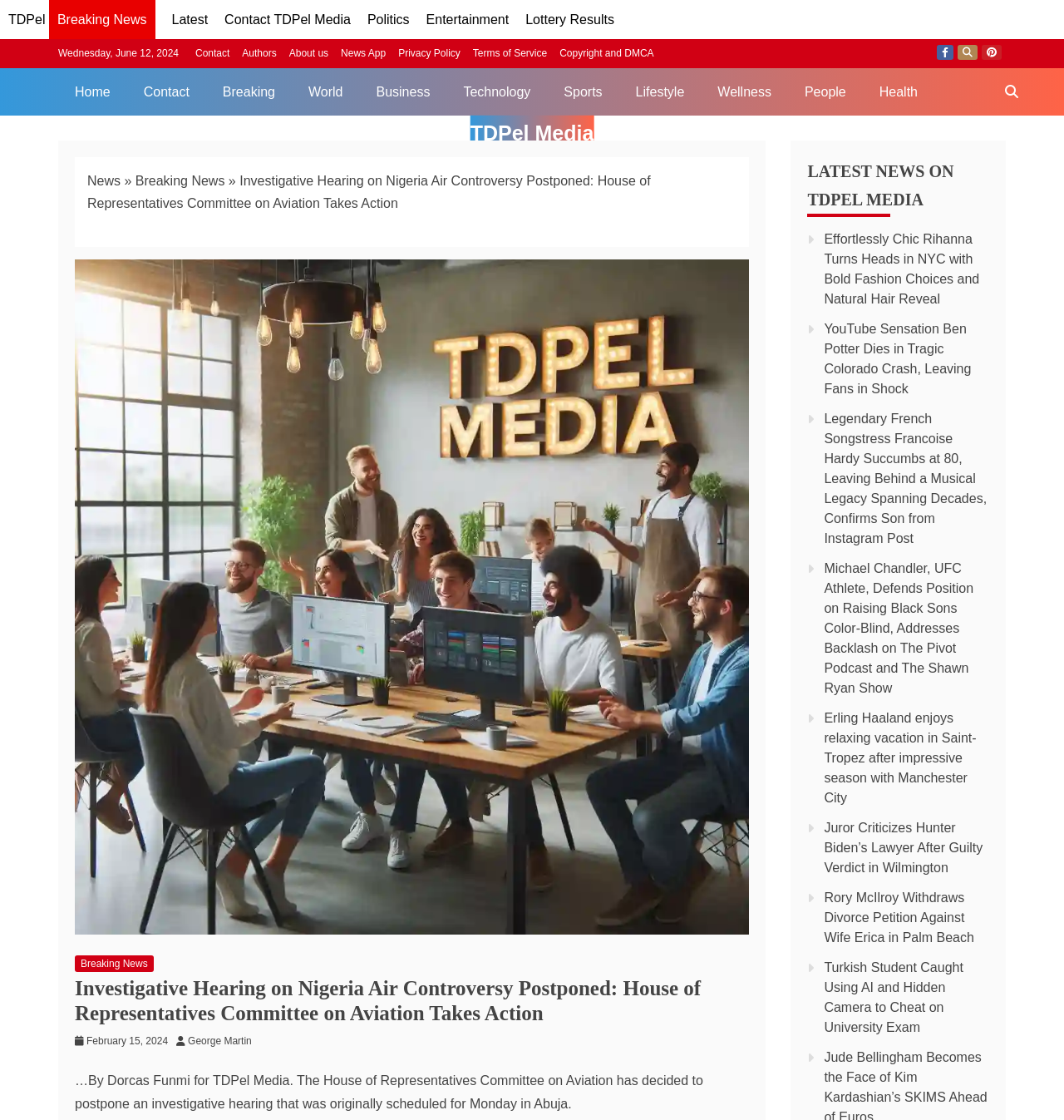Provide the bounding box coordinates of the area you need to click to execute the following instruction: "Click on the 'TDPel' link".

[0.008, 0.011, 0.043, 0.024]